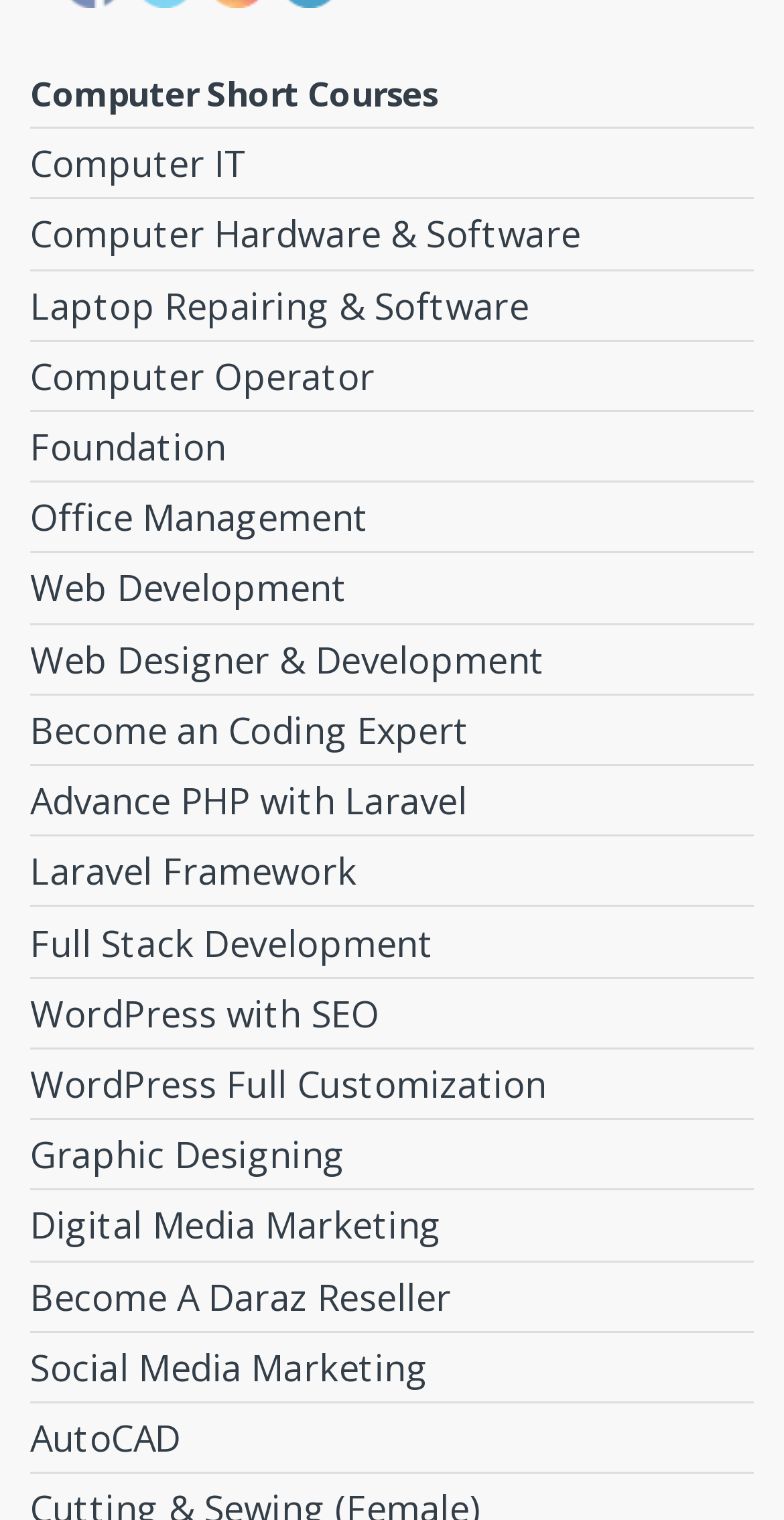Could you indicate the bounding box coordinates of the region to click in order to complete this instruction: "View AutoCAD course".

[0.038, 0.922, 0.962, 0.969]